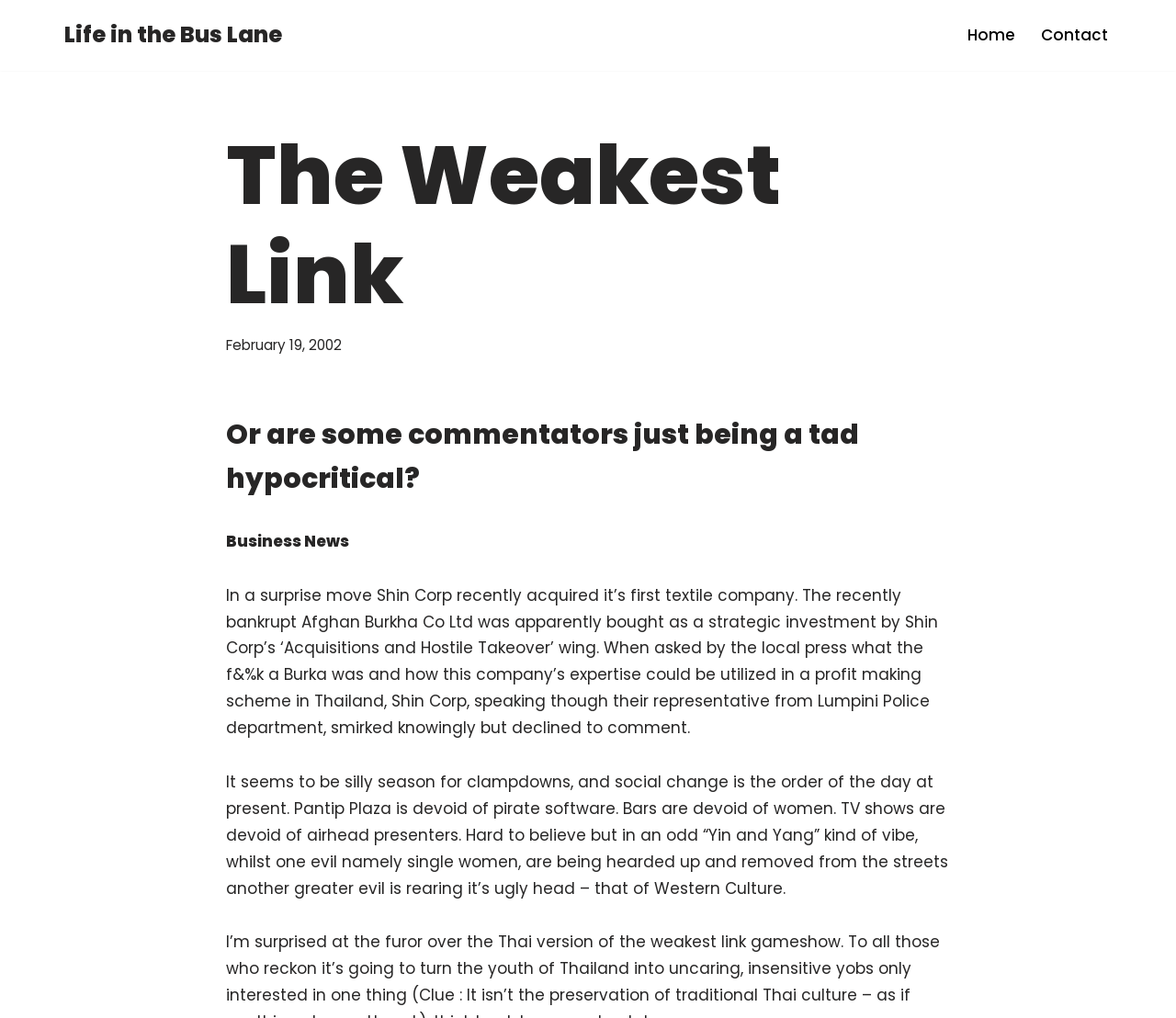Generate a comprehensive caption for the webpage you are viewing.

The webpage is about an article titled "The Weakest Link – Life in the Bus Lane" and appears to be a blog post or news article. At the top left, there is a "Skip to content" link. Below it, there is a link to the article "Life in the Bus Lane TEFLing in Thailand in the old days". 

On the top right, there is a primary navigation menu with two links: "Home" and "Contact". 

The main content of the webpage is divided into sections. The first section has a heading "The Weakest Link" and a timestamp "February 19, 2002". Below the timestamp, there is a subheading "Or are some commentators just being a tad hypocritical?".

The article then proceeds to discuss business news, specifically about Shin Corp's acquisition of a textile company. The text describes the company's response to questions from the local press. 

Further down, the article discusses the clampdown on pirate software, the removal of women from bars, and the removal of airhead presenters from TV shows. It also touches on the perceived threat of Western Culture.